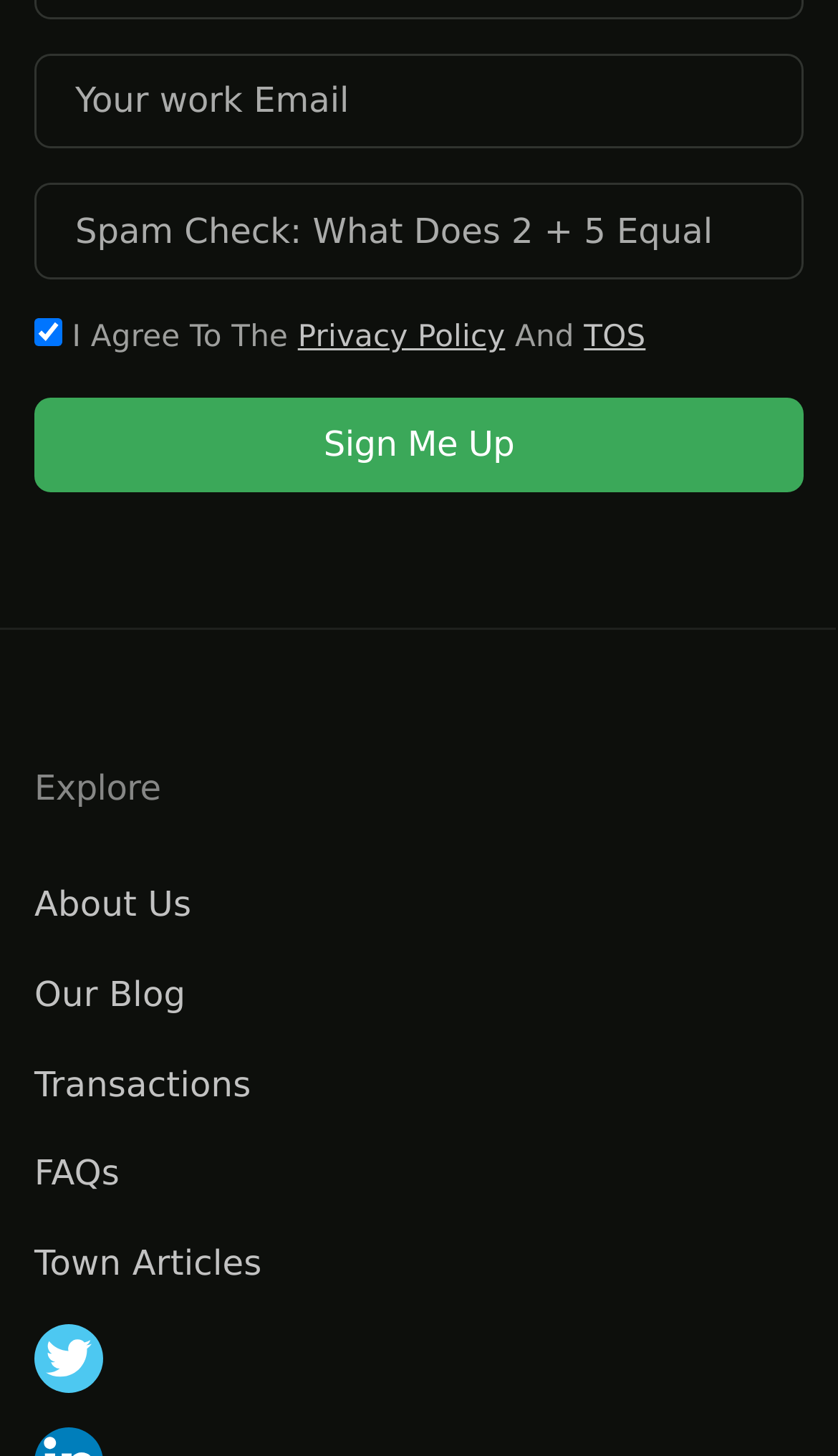Provide the bounding box coordinates of the section that needs to be clicked to accomplish the following instruction: "Enter your work email."

[0.041, 0.037, 0.959, 0.103]